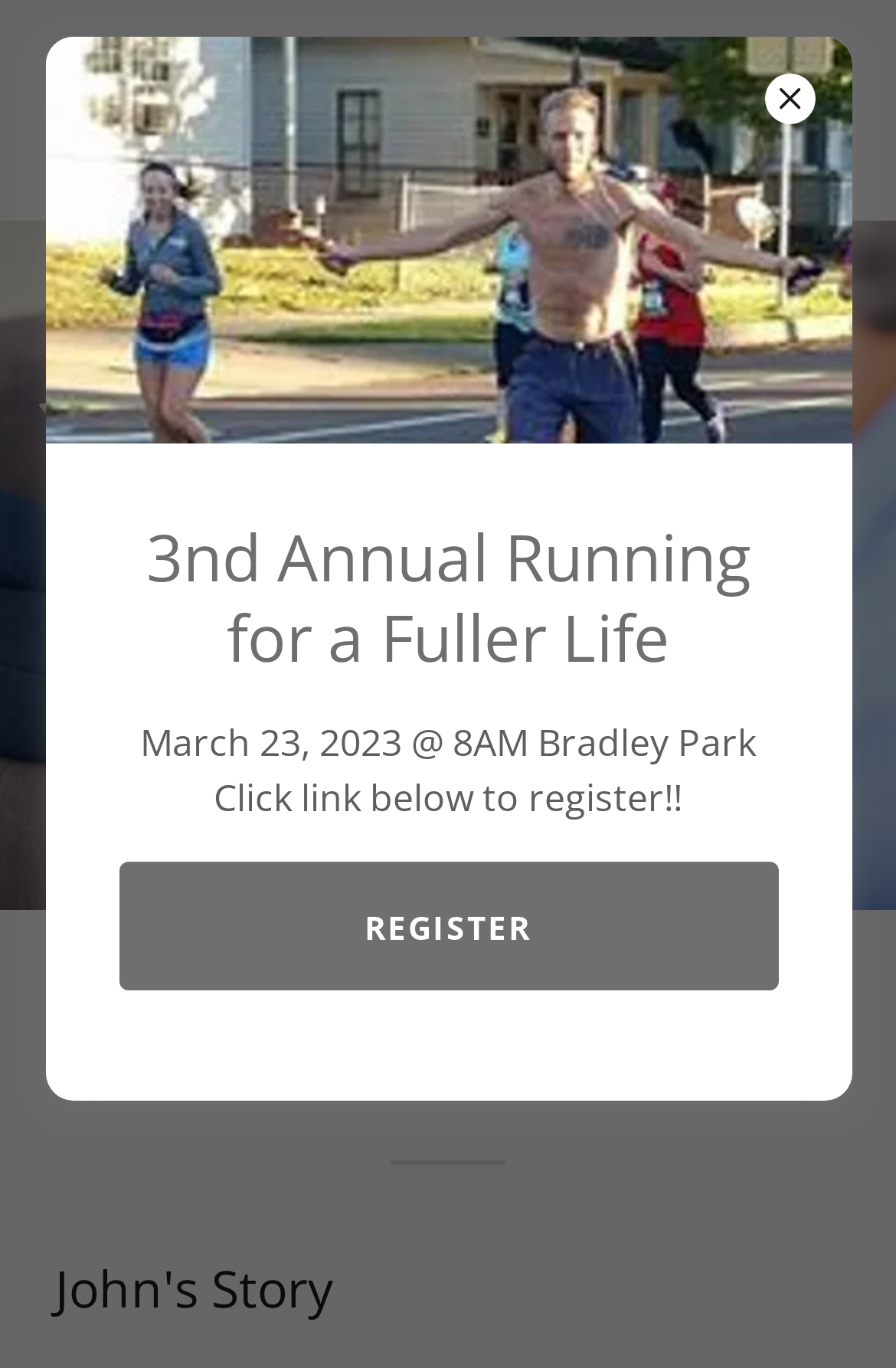Generate a comprehensive description of the contents of the webpage.

The webpage is about the Fuller Life Foundation, which provides free counseling services in partnership with BetterHelp. At the top left of the page, there is a logo of "A Fuller Life" with a dropdown menu. Next to it, on the top right, there is a shopping cart icon and a hamburger site navigation icon, which also has a dropdown menu.

Below the top navigation bar, there is a large background image that spans the entire width of the page. On top of this image, there is a heading that reads "Live a Fuller Life" in a prominent position.

Further down the page, there is a section dedicated to "John's Story", which is highlighted with a heading. Below this section, there are three smaller images arranged horizontally, with the middle image being slightly larger than the others.

The main content of the page is focused on an event, "3nd Annual Running for a Fuller Life", which is announced with a heading. The event details, including the date, time, and location, are provided in a paragraph of text below the heading. There is also a call-to-action to register for the event, with a "REGISTER" link prominently displayed.